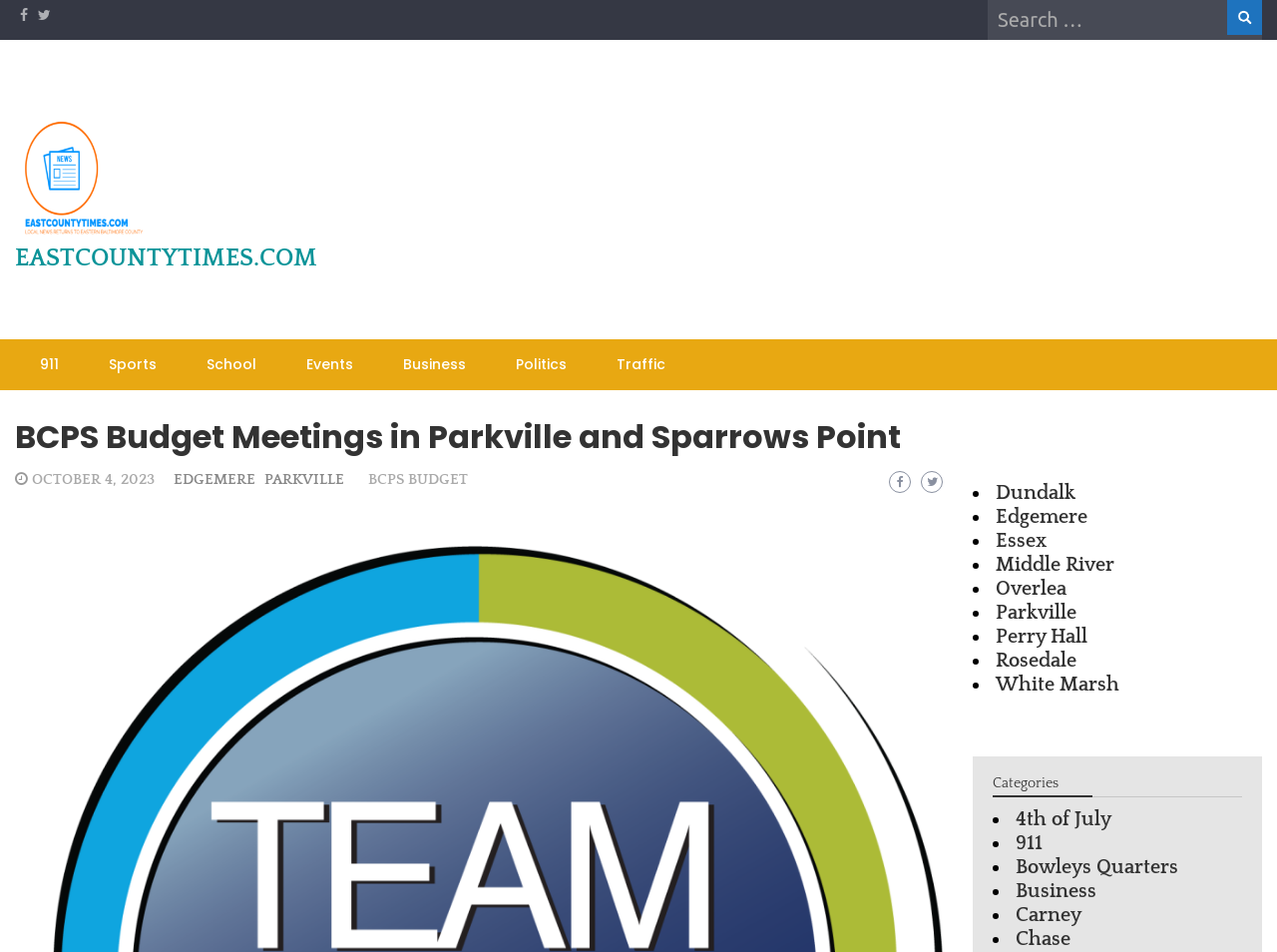What is the topic of the BCPS Budget Meetings?
Using the screenshot, give a one-word or short phrase answer.

Fiscal Year 2025 Operating Budget